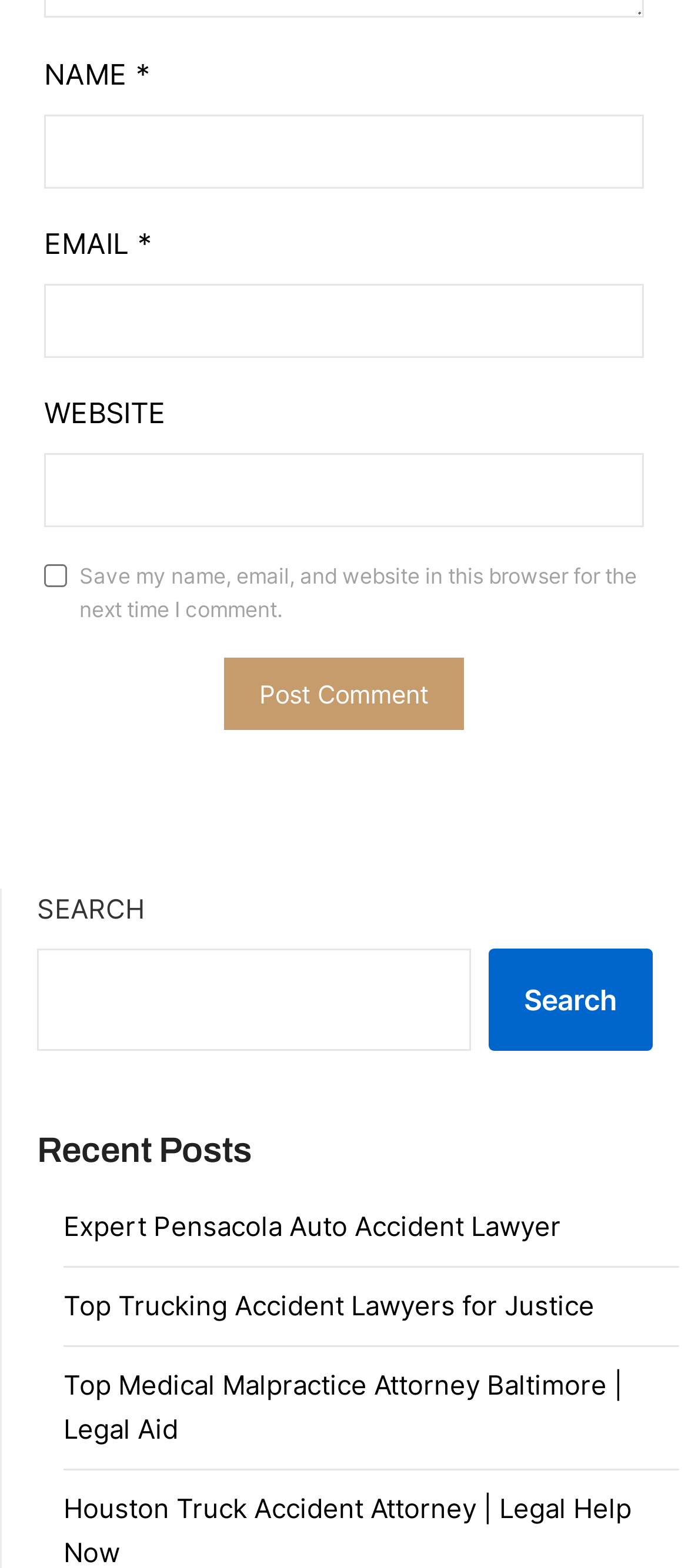Identify the bounding box coordinates of the clickable section necessary to follow the following instruction: "Input your email". The coordinates should be presented as four float numbers from 0 to 1, i.e., [left, top, right, bottom].

[0.064, 0.181, 0.936, 0.228]